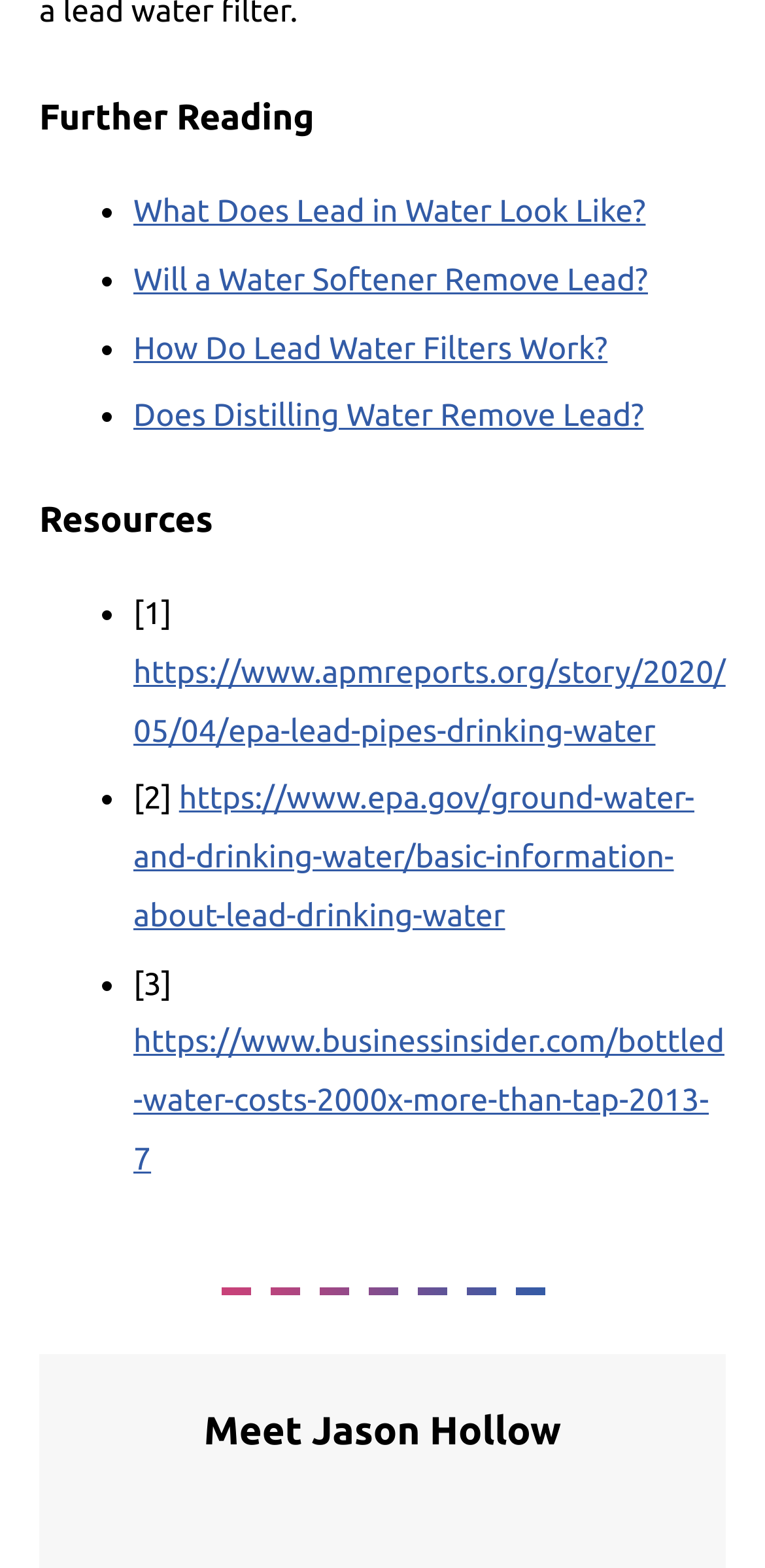Using a single word or phrase, answer the following question: 
What is the title of the second section?

Resources